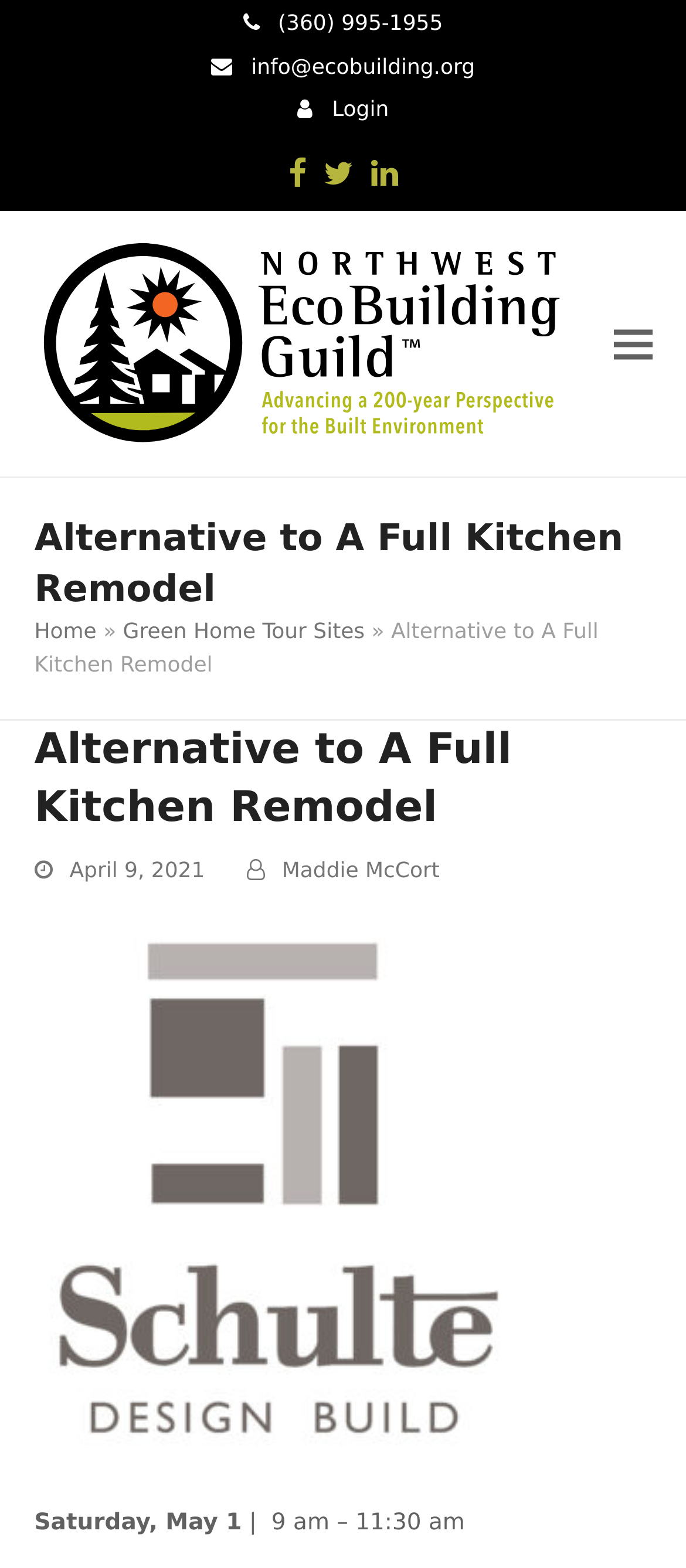Determine the bounding box coordinates of the area to click in order to meet this instruction: "Toggle the mobile menu".

[0.894, 0.21, 0.95, 0.229]